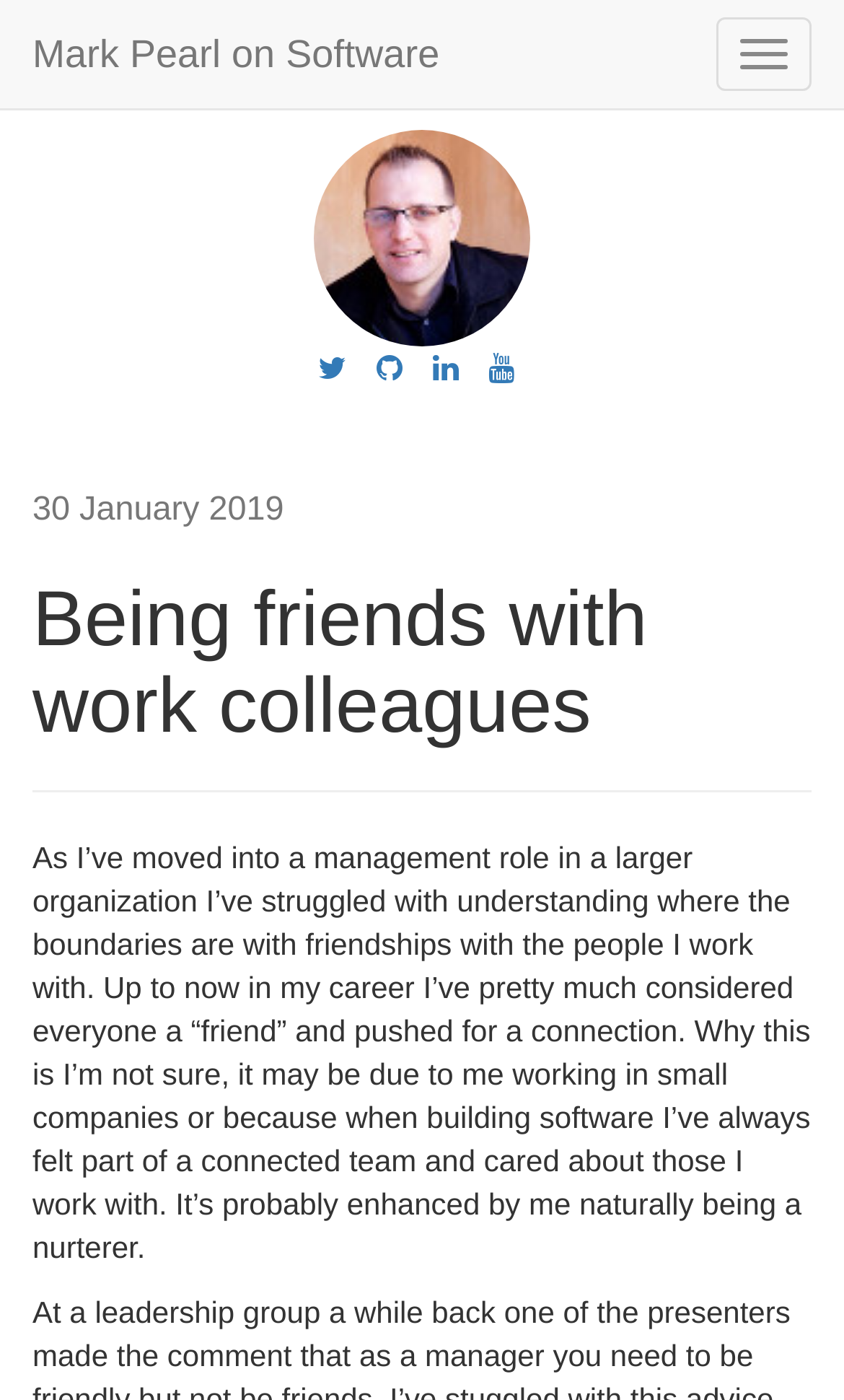What is the author's role in the organization?
Refer to the image and answer the question using a single word or phrase.

Management role